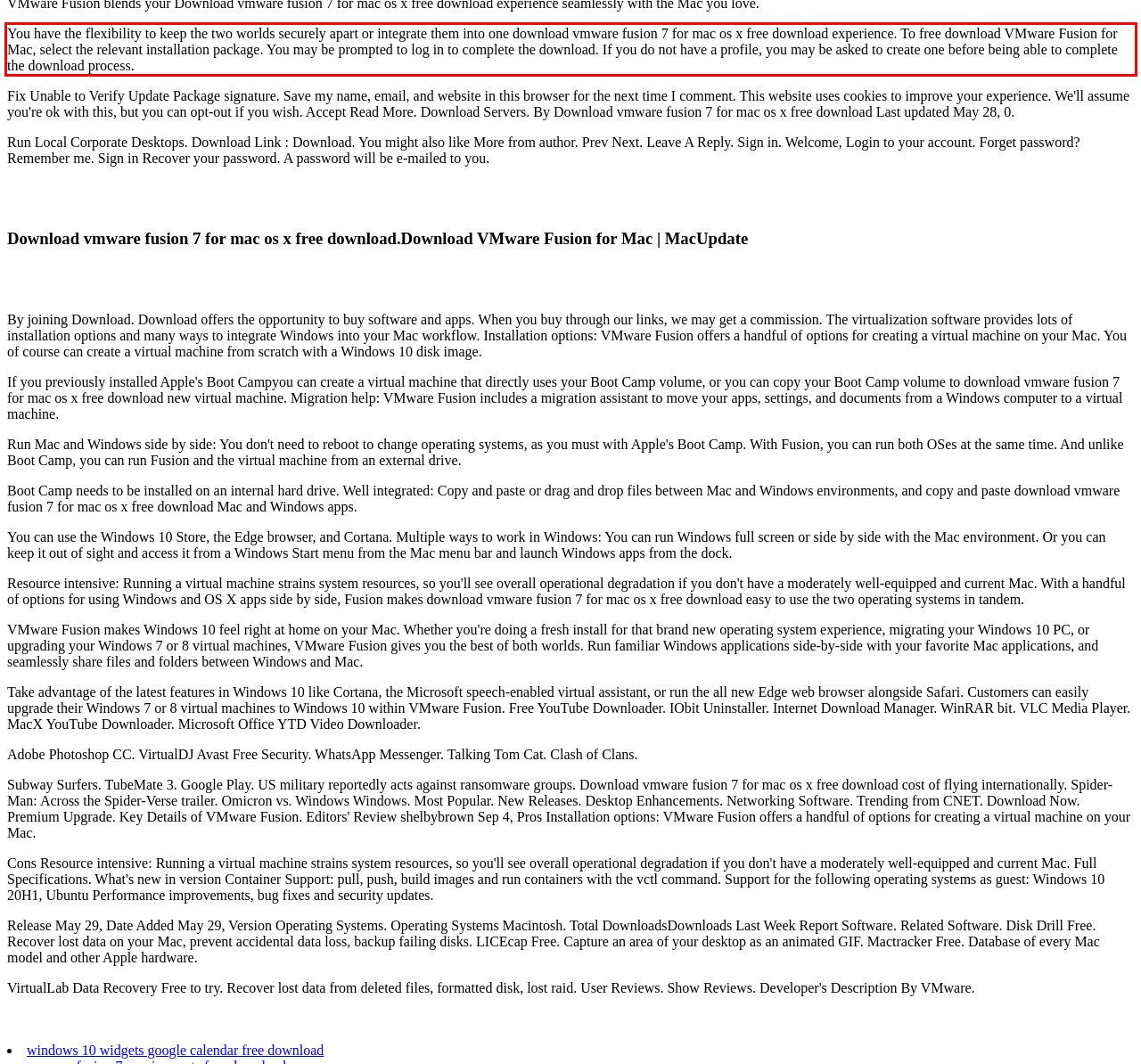Please identify the text within the red rectangular bounding box in the provided webpage screenshot.

You have the flexibility to keep the two worlds securely apart or integrate them into one download vmware fusion 7 for mac os x free download experience. To free download VMware Fusion for Mac, select the relevant installation package. You may be prompted to log in to complete the download. If you do not have a profile, you may be asked to create one before being able to complete the download process.